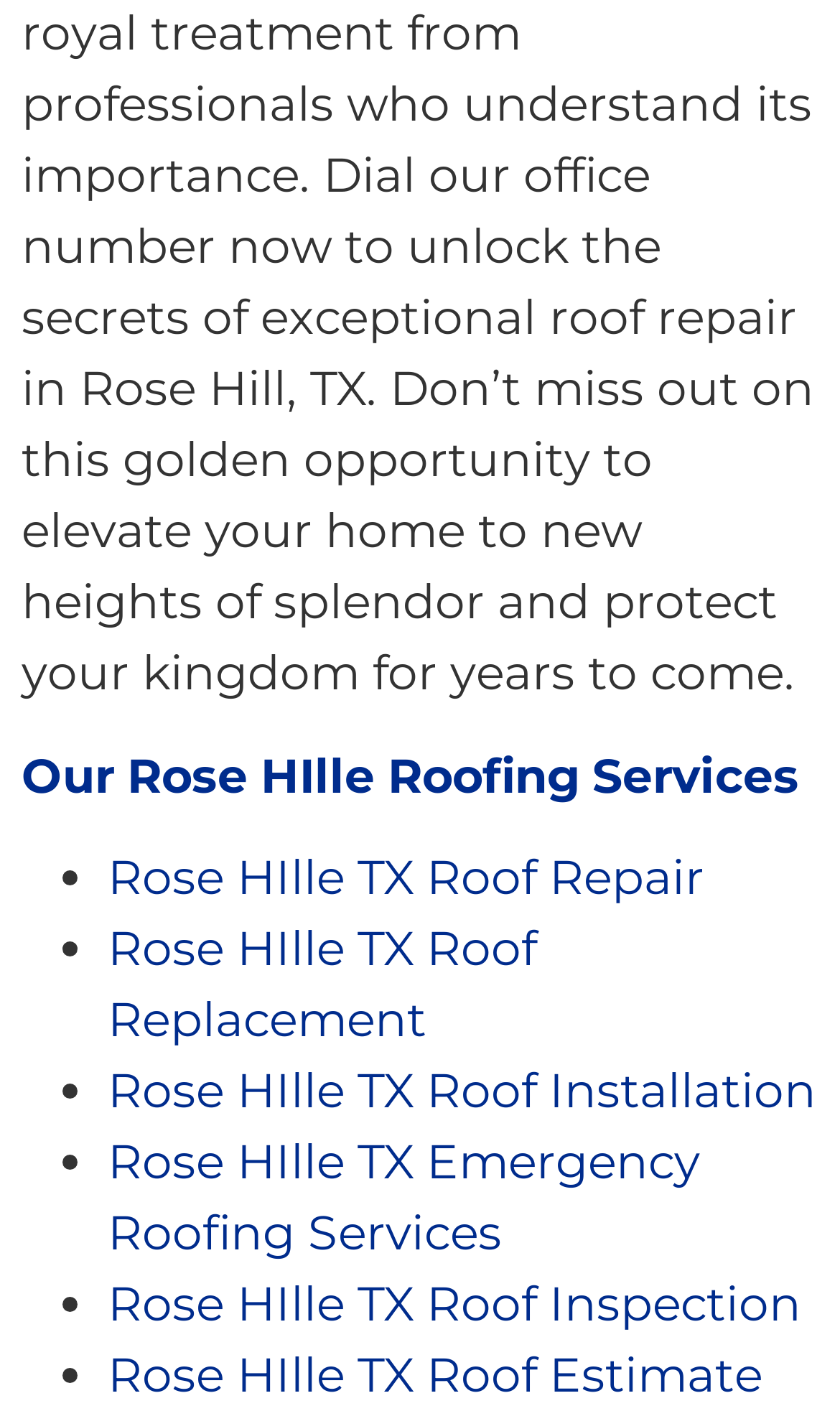Provide the bounding box coordinates of the HTML element this sentence describes: "Our Rose HIlle Roofing Services". The bounding box coordinates consist of four float numbers between 0 and 1, i.e., [left, top, right, bottom].

[0.026, 0.529, 0.951, 0.571]